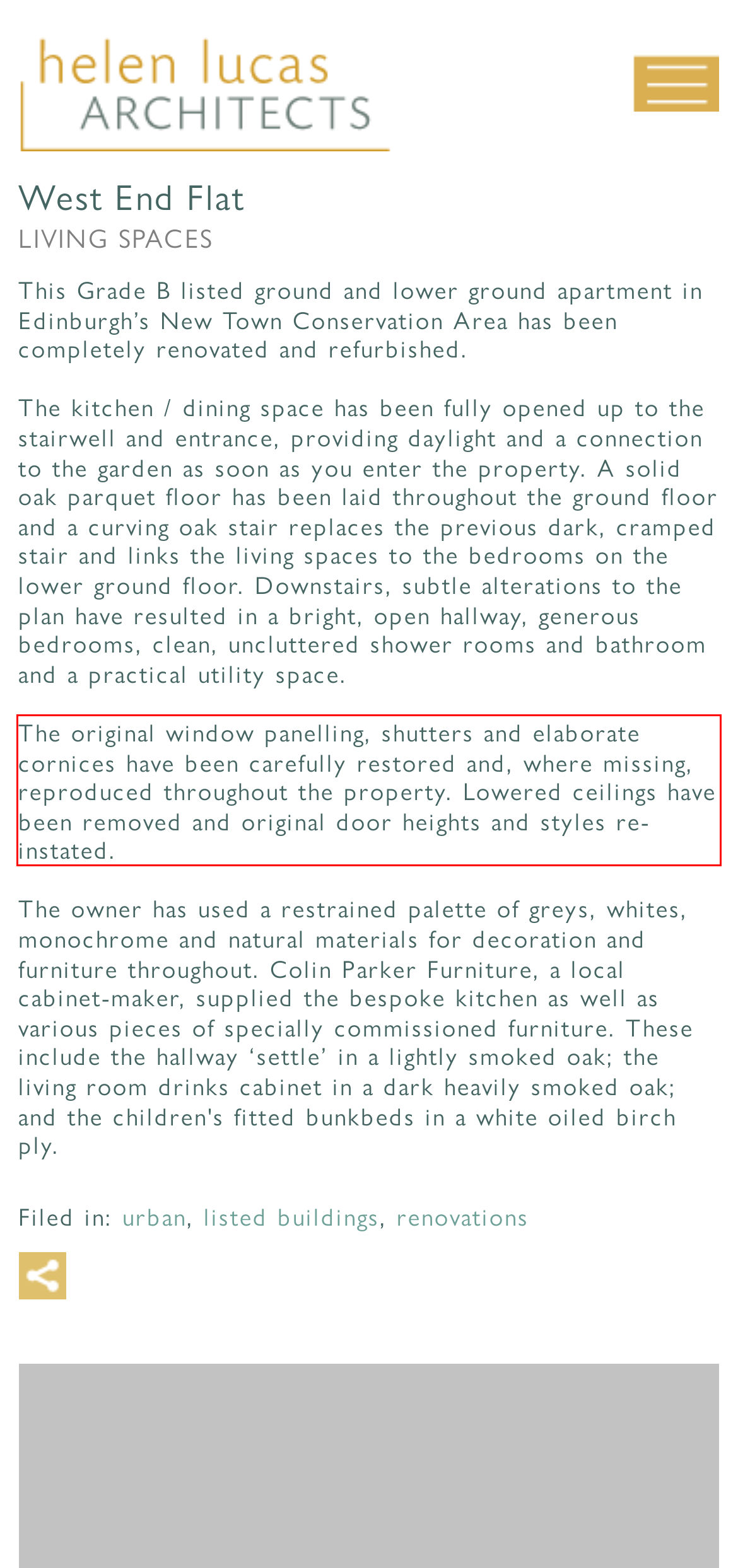The screenshot provided shows a webpage with a red bounding box. Apply OCR to the text within this red bounding box and provide the extracted content.

The original window panelling, shutters and elaborate cornices have been carefully restored and, where missing, reproduced throughout the property. Lowered ceilings have been removed and original door heights and styles re-instated.